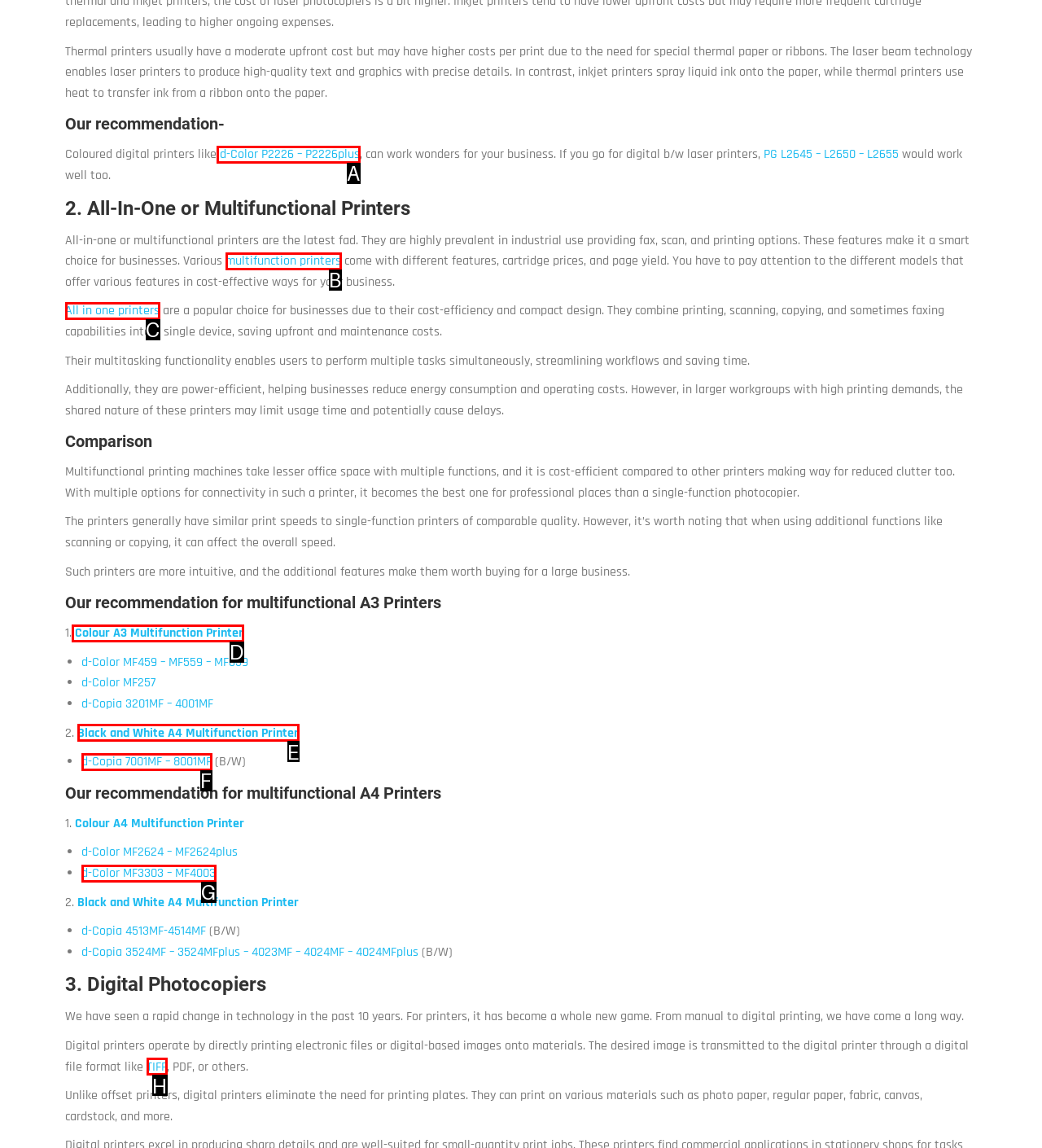Select the option that matches this description: d-Color P2226 – P2226plus
Answer by giving the letter of the chosen option.

A